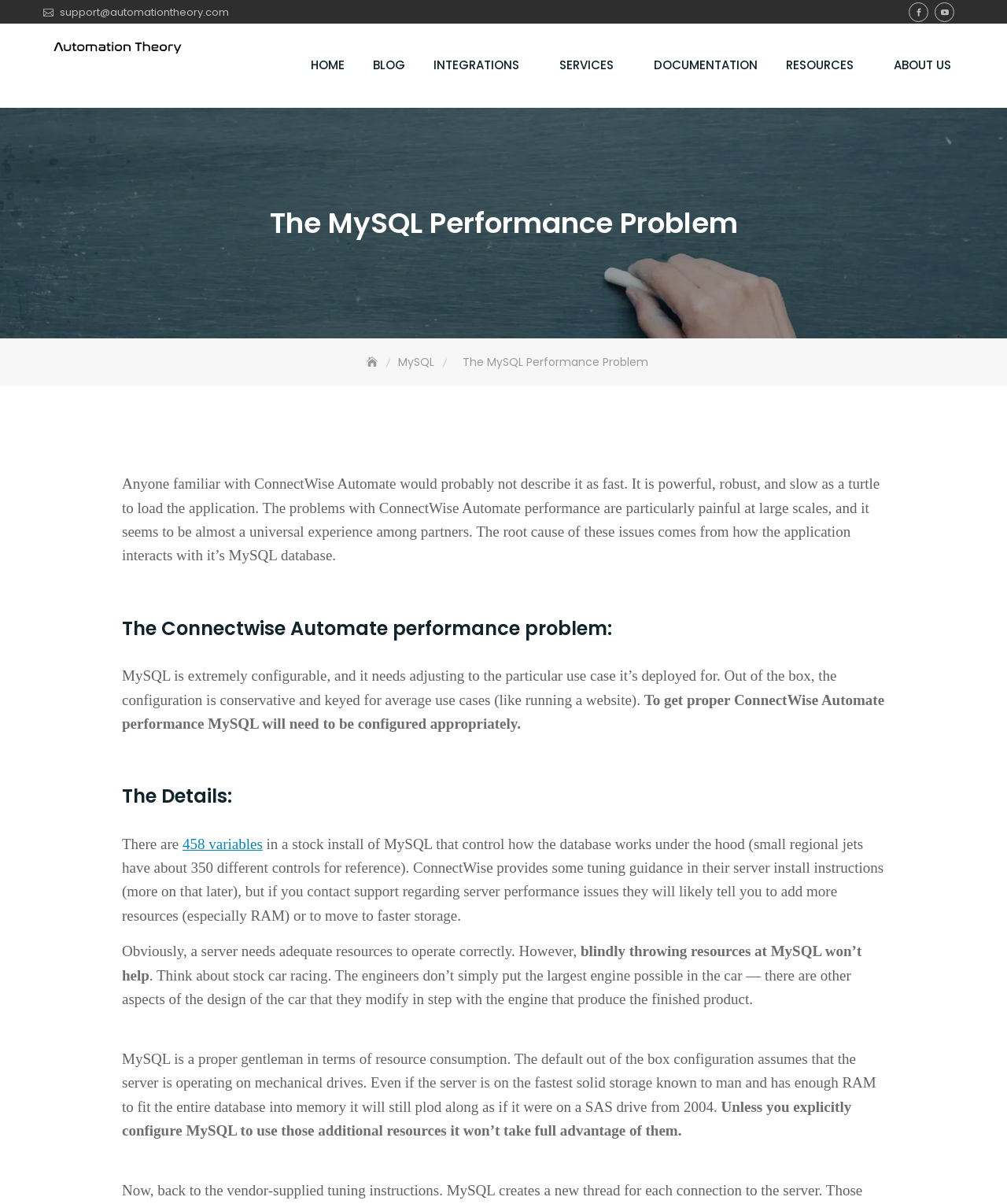Determine the bounding box coordinates for the UI element described. Format the coordinates as (top-left x, top-left y, bottom-right x, bottom-right y) and ensure all values are between 0 and 1. Element description: parent_node: Automation Theory

[0.043, 0.033, 0.191, 0.049]